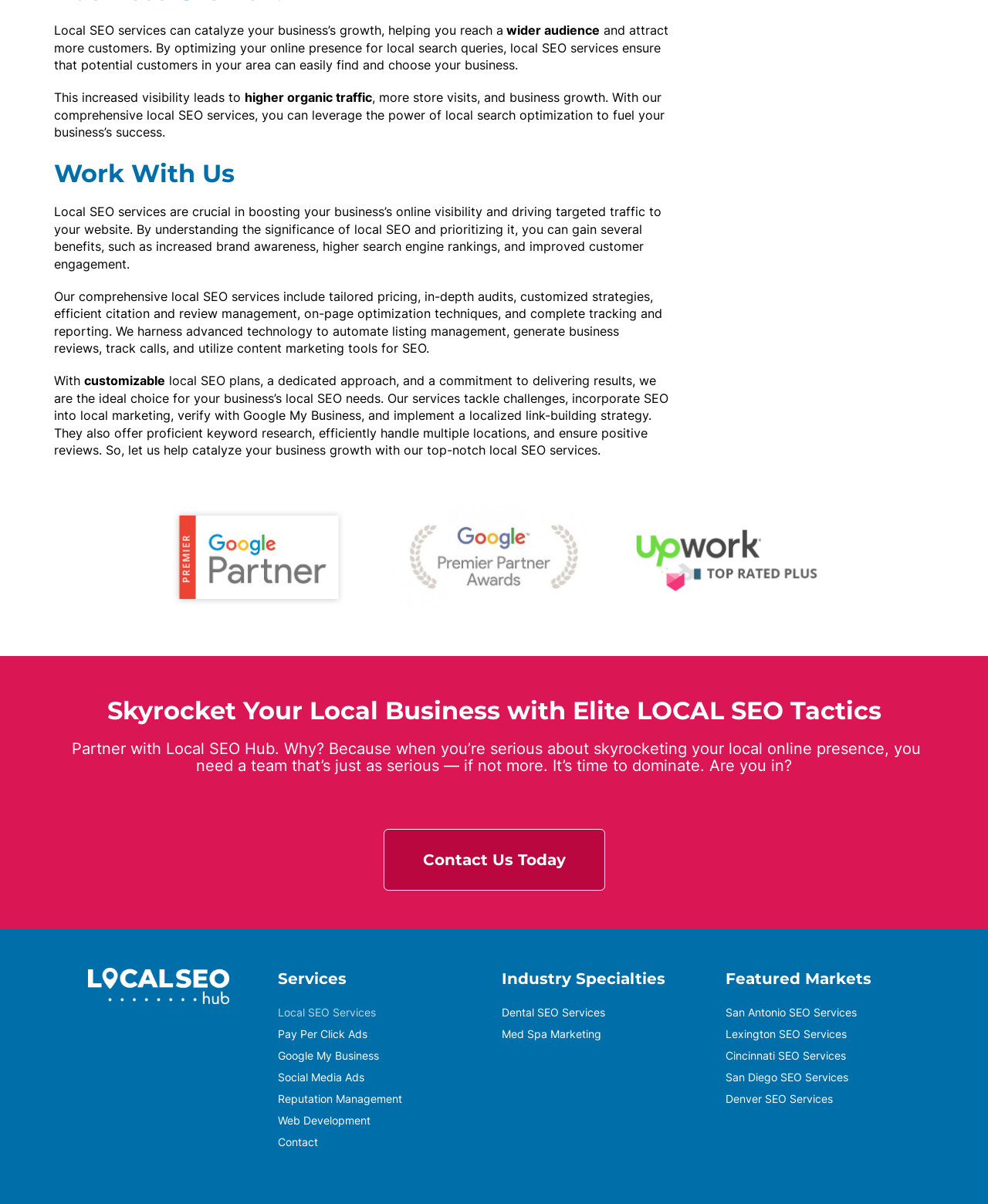Using the description "Dental SEO Services", locate and provide the bounding box of the UI element.

[0.508, 0.834, 0.719, 0.847]